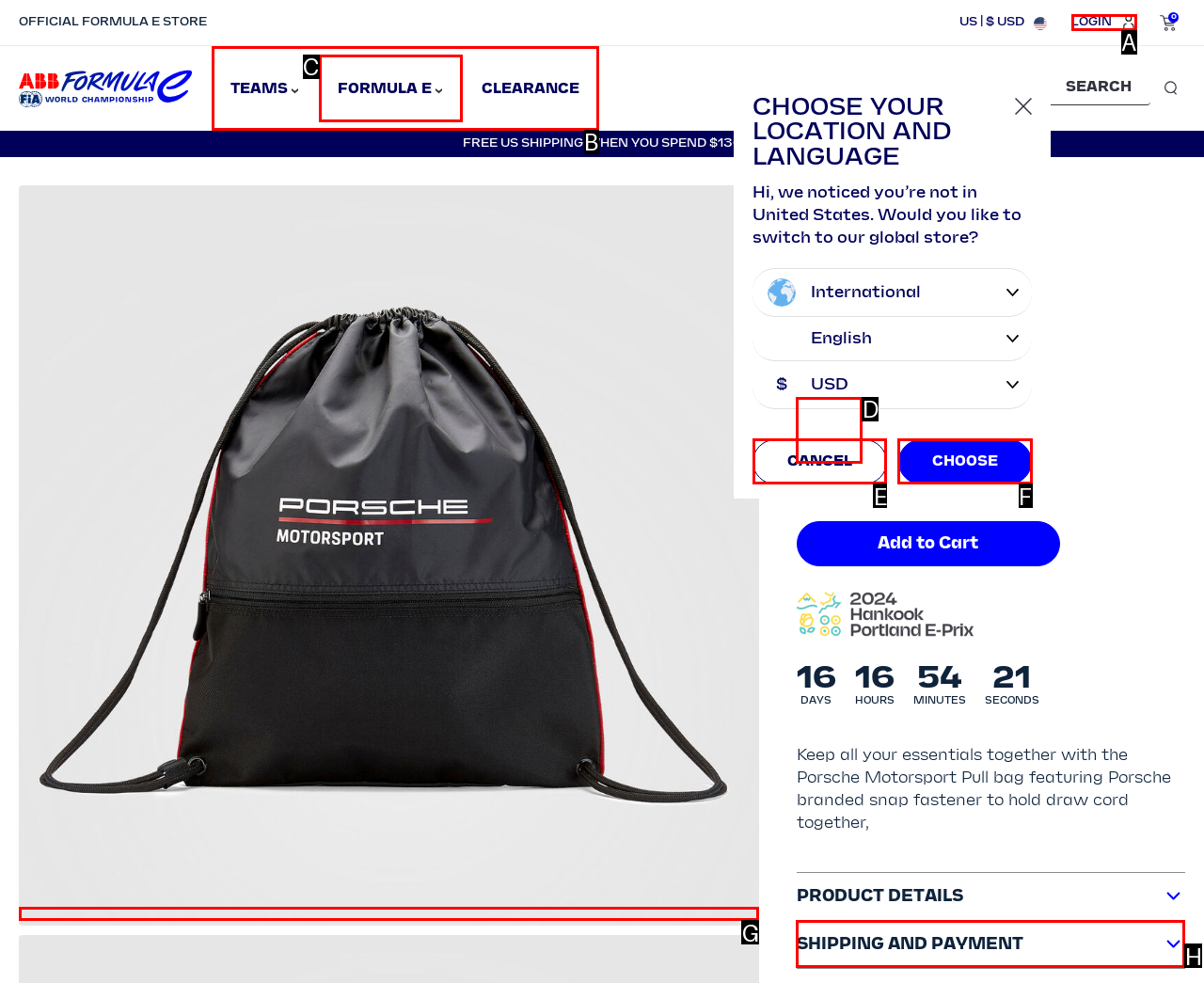Specify which HTML element I should click to complete this instruction: Log in to your account Answer with the letter of the relevant option.

A